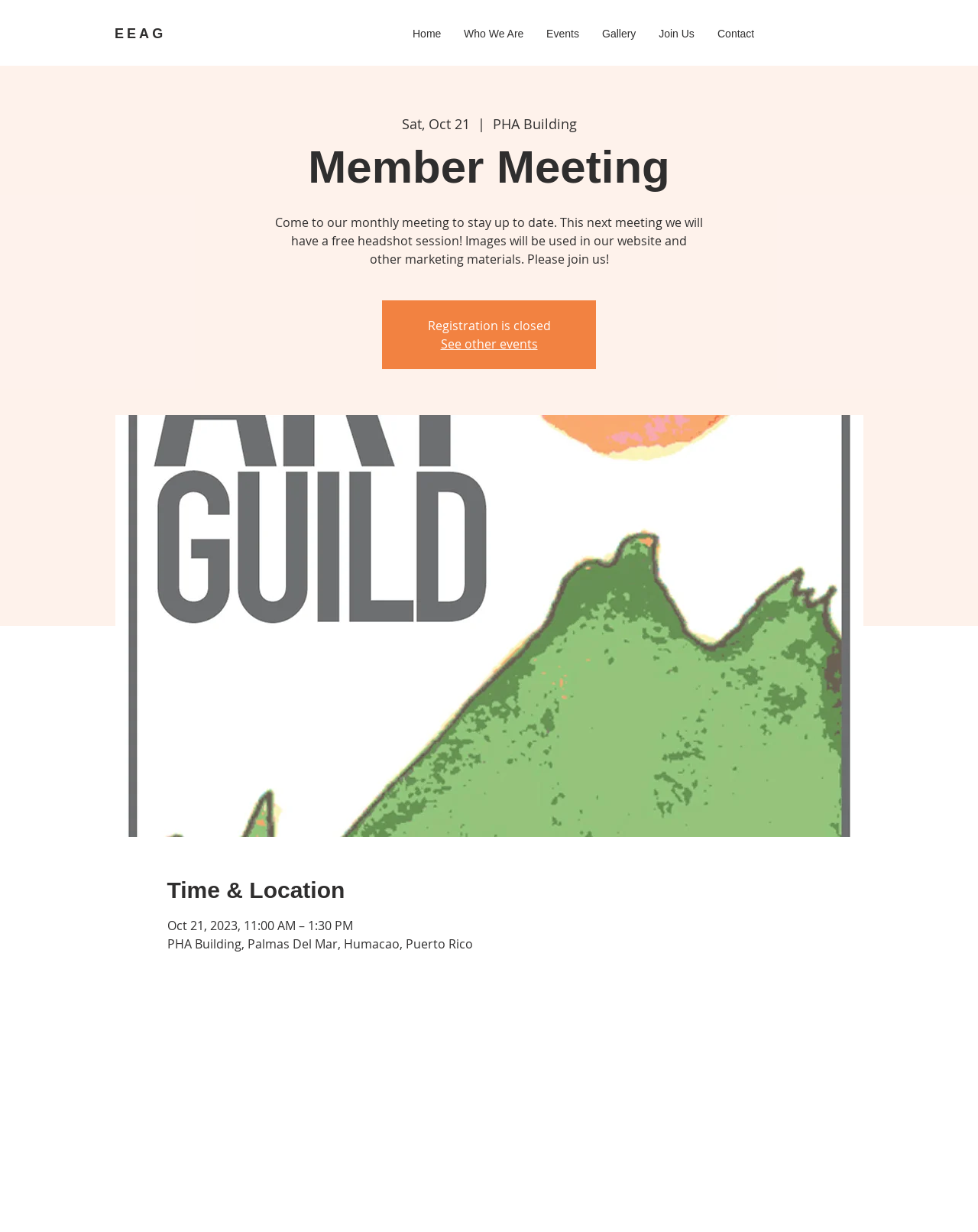Is registration open for the next member meeting?
Please describe in detail the information shown in the image to answer the question.

I found the answer by looking at the text that says 'Registration is closed'.